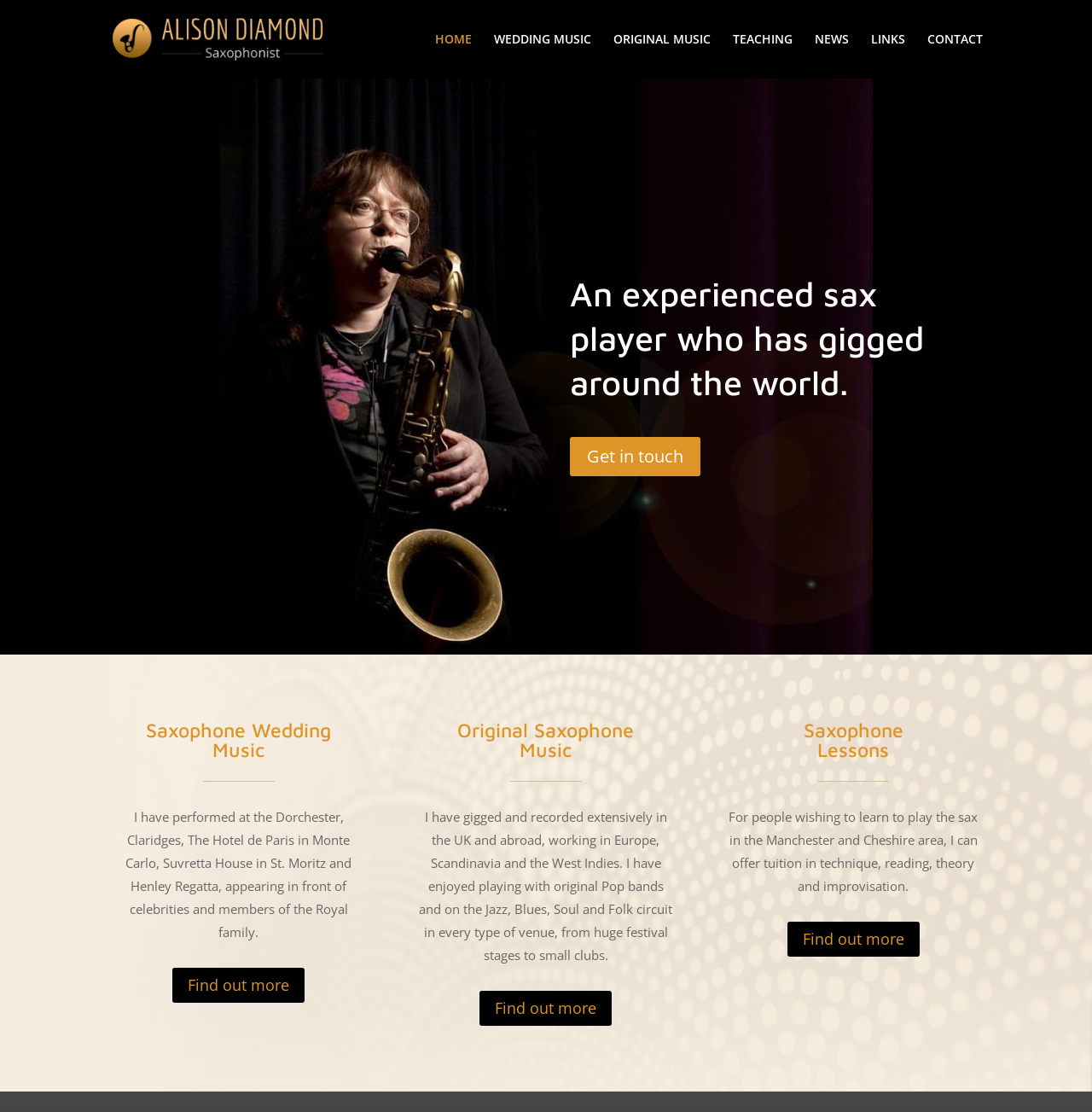Identify the bounding box coordinates for the region to click in order to carry out this instruction: "Share the article". Provide the coordinates using four float numbers between 0 and 1, formatted as [left, top, right, bottom].

None